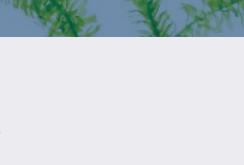Explain in detail what you see in the image.

The image appears to be a promotional graphic related to the theme of recycling fish tank water for gardening purposes. It likely features a calming background that emphasizes the connection between aquaculture and gardening. Given the context of the webpage, which focuses on eco-friendly practices, the image may visually represent the benefits of using fish tank water as a natural fertilizer for plants, promoting an environmentally conscious lifestyle. The design is likely intended to engage viewers with vivid imagery associated with nature and sustainability.